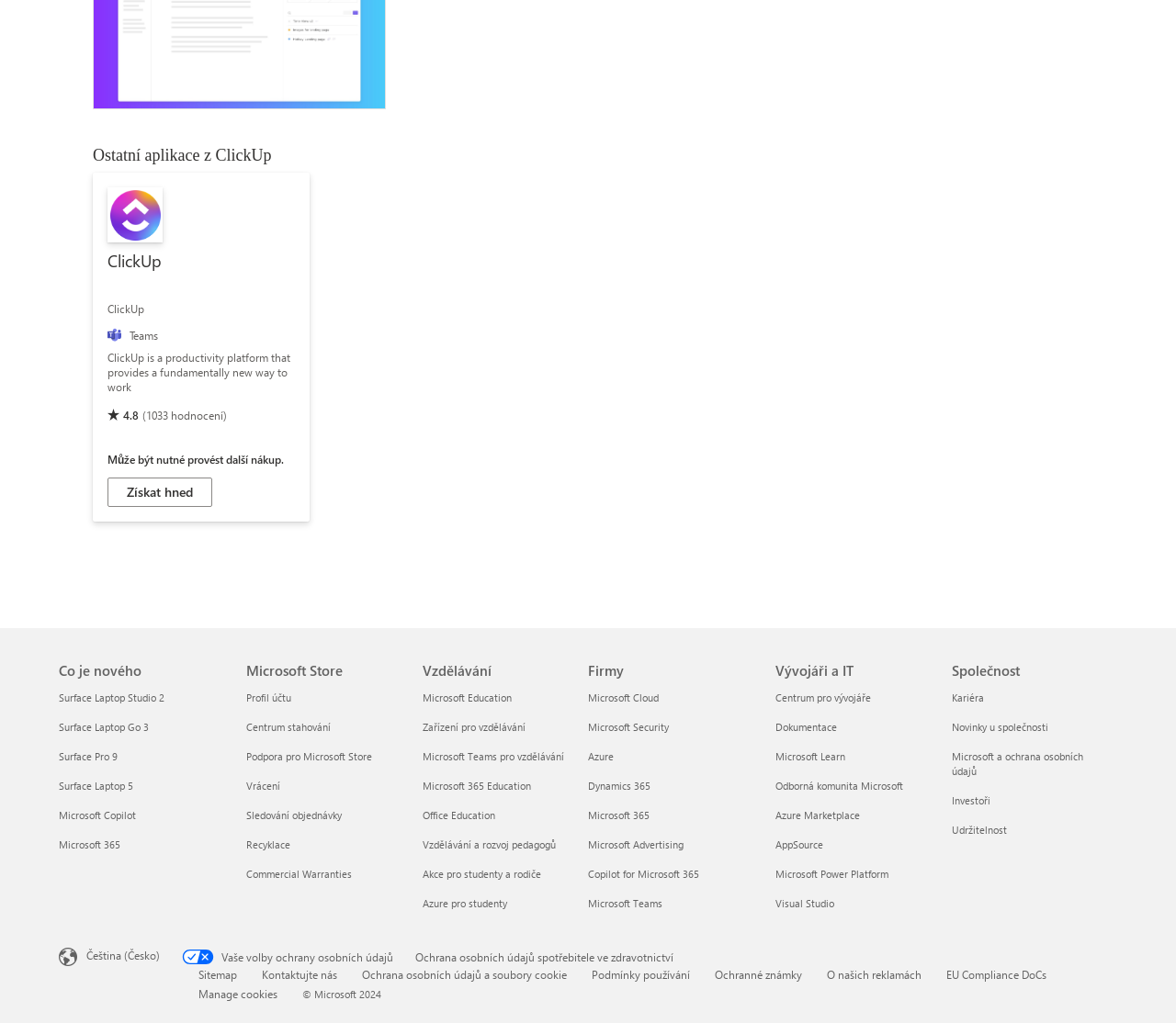Please identify the coordinates of the bounding box for the clickable region that will accomplish this instruction: "Click the newsletter button".

None